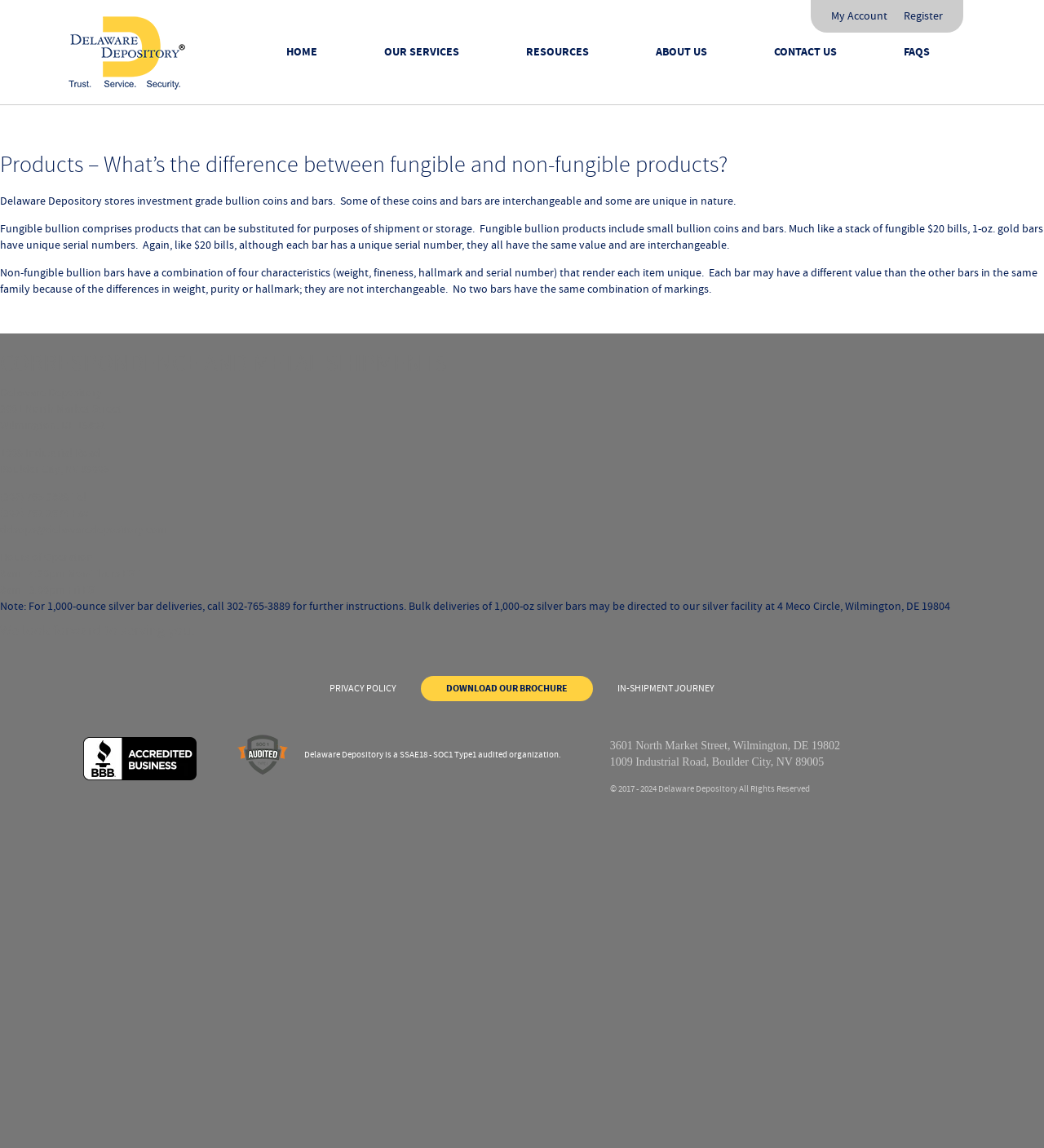What is the phone number of Delaware Depository?
Your answer should be a single word or phrase derived from the screenshot.

(302) 765-3889